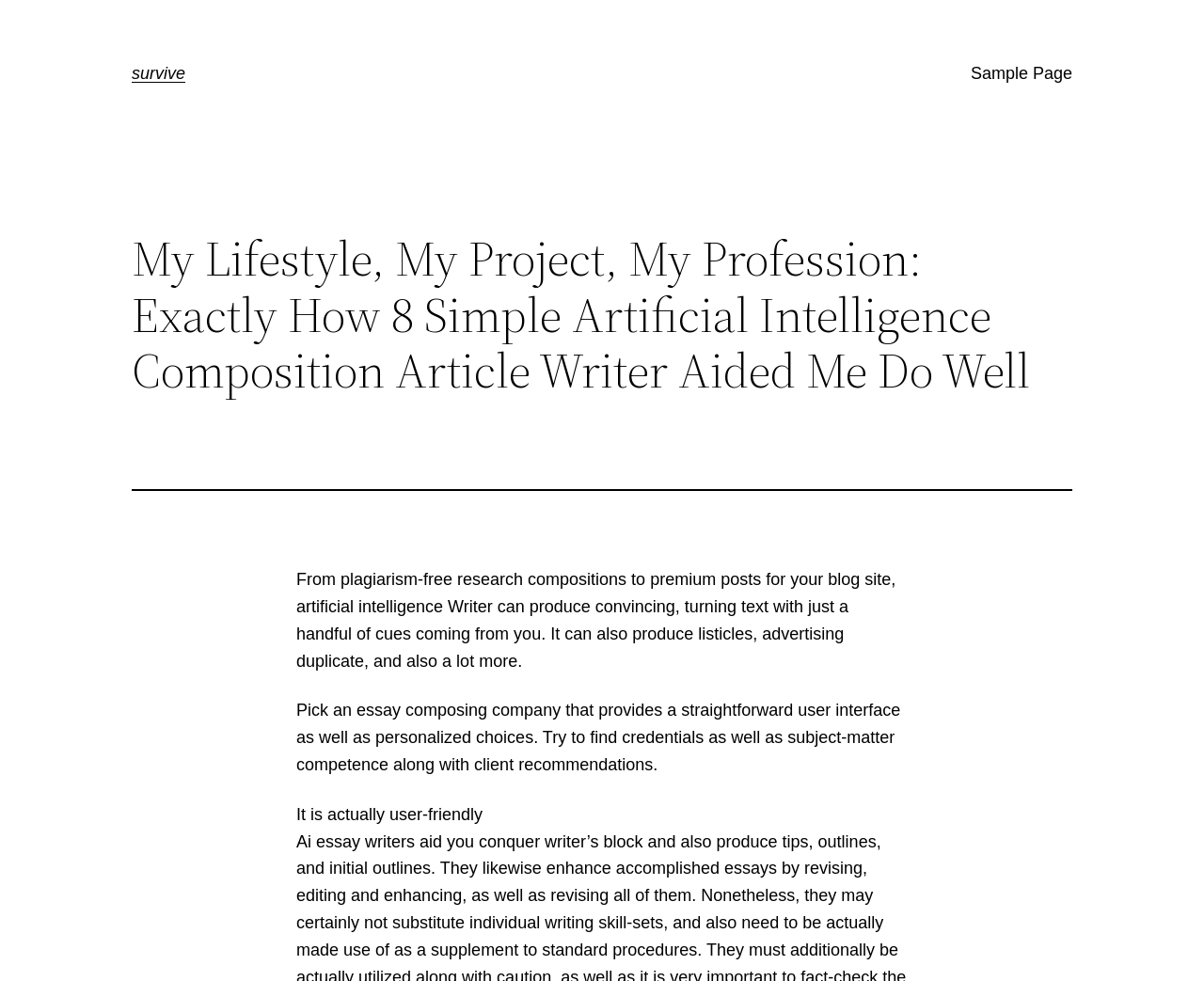What is the characteristic of the essay composing company recommended?
From the details in the image, answer the question comprehensively.

According to the webpage, the essay composing company recommended should have a straightforward user interface, which is mentioned in the StaticText element with the text 'It is actually user-friendly'. This suggests that the company's interface should be easy to use and navigate.